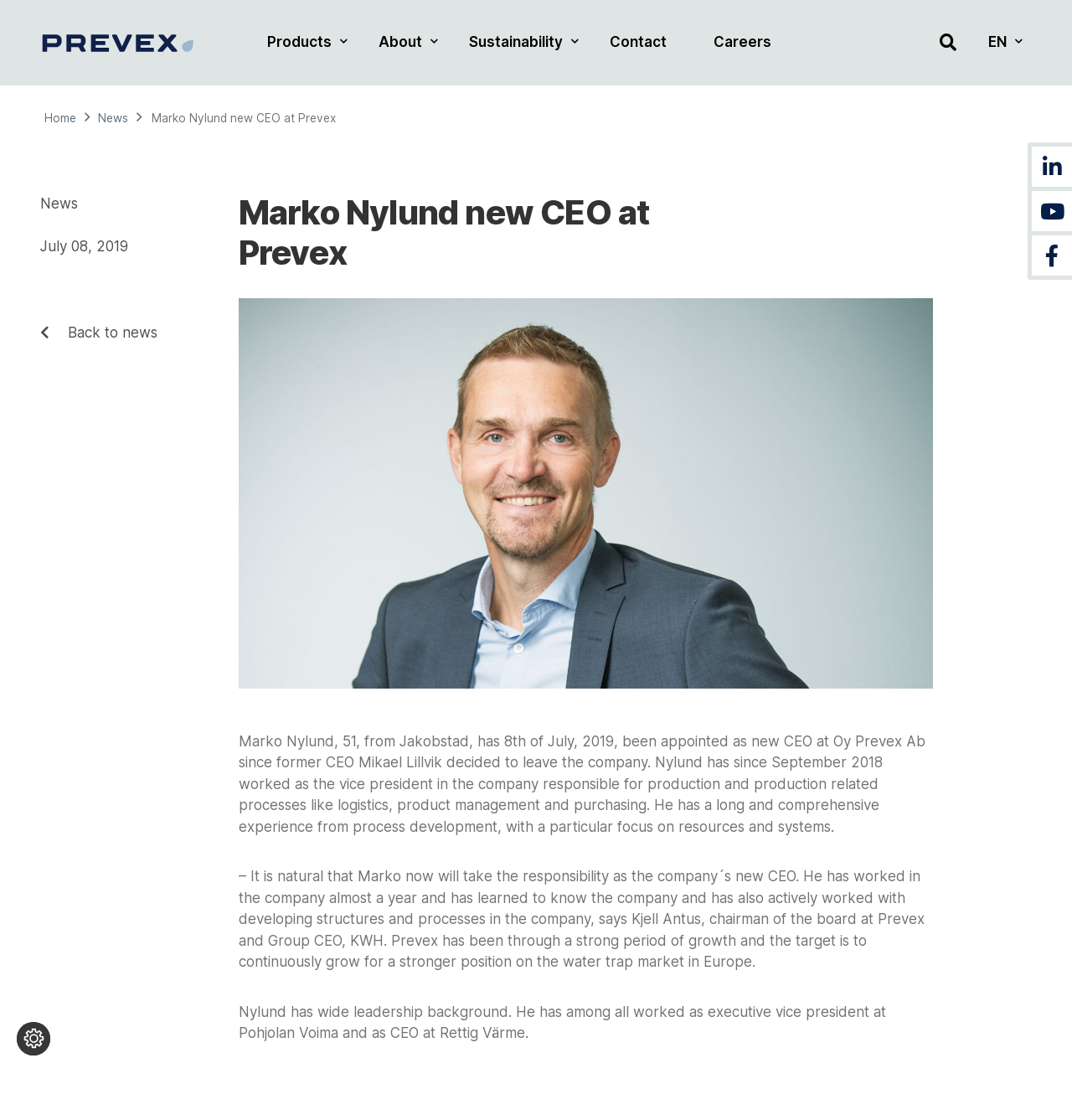Generate a comprehensive description of the webpage content.

The webpage is about Marko Nylund, the new CEO of Oy Prevex Ab. At the top left, there is a Prevex logo, an image, and a link to the company's homepage. Next to it, there is a main navigation menu with links to Products, About, Sustainability, Contact, and Careers.

Below the navigation menu, there is a prominent heading that reads "Marko Nylund new CEO at Prevex". Underneath, there is a figure with an image of Marko Nylund. To the left of the image, there is a link to go back to the news section.

The main content of the webpage is a news article about Marko Nylund's appointment as the new CEO. The article is divided into three paragraphs. The first paragraph introduces Marko Nylund, mentioning his age, hometown, and his new role at Oy Prevex Ab. It also mentions that he has been working as the vice president in the company since September 2018.

The second paragraph is a quote from Kjell Antus, the chairman of the board at Prevex and Group CEO, KWH, praising Marko Nylund's experience and leadership skills. The third paragraph provides more information about Marko Nylund's leadership background, mentioning his previous roles at Pohjolan Voima and Rettig Värme.

At the top right, there is a button with a search icon and a link to change the language to English. At the bottom of the page, there are social media links and a button to change cookie settings, accompanied by a small image.